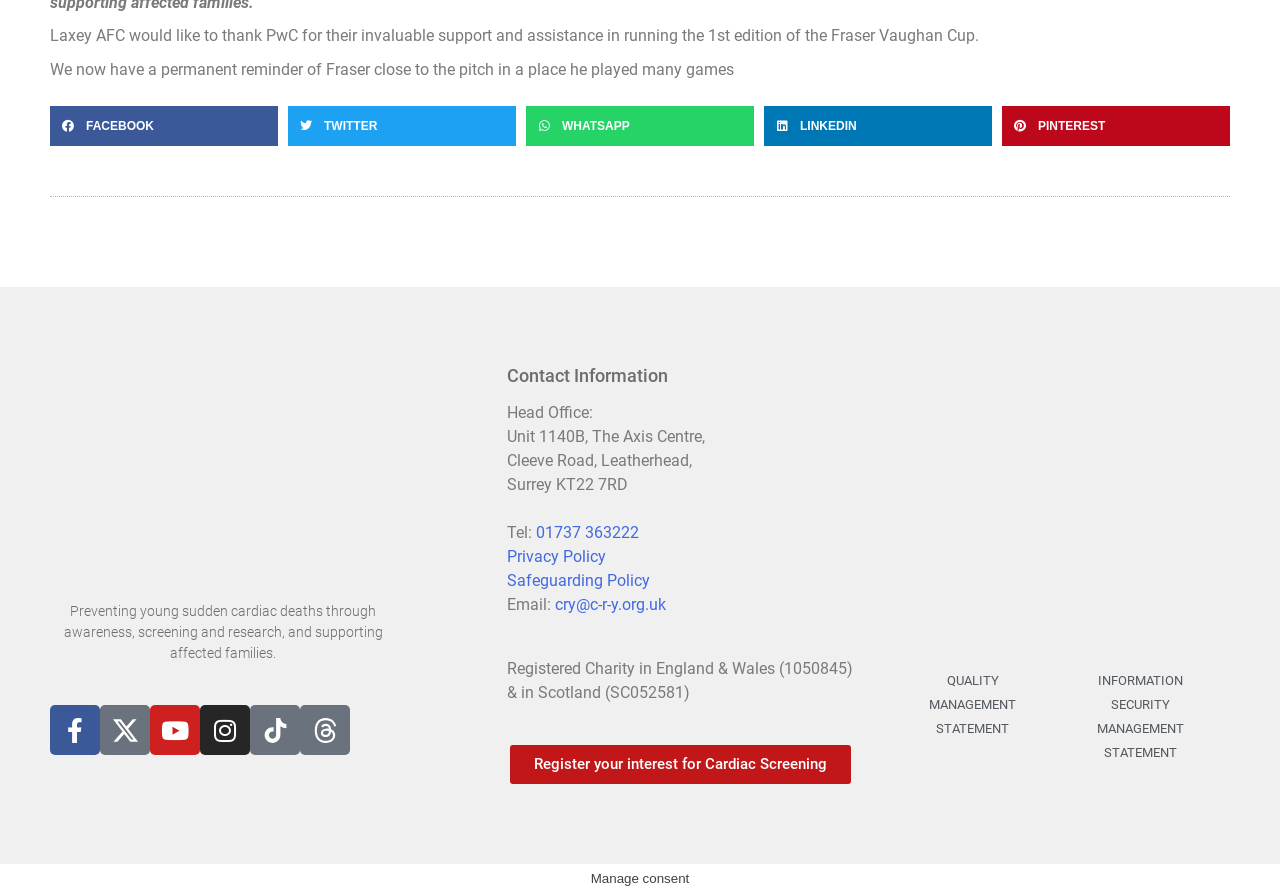Pinpoint the bounding box coordinates of the clickable element to carry out the following instruction: "View our Facebook page."

[0.039, 0.789, 0.078, 0.845]